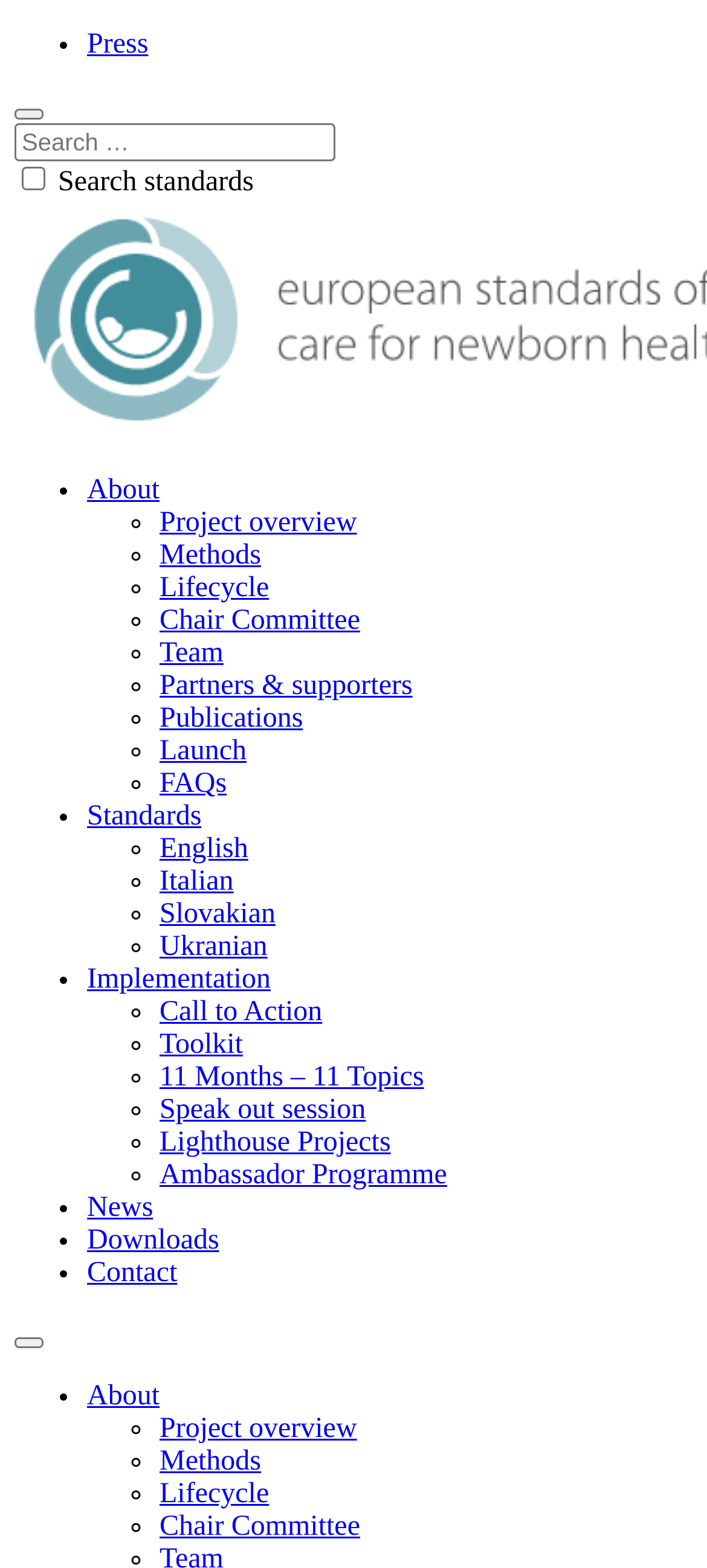Locate the bounding box coordinates of the element that should be clicked to execute the following instruction: "Select English language".

[0.226, 0.532, 0.351, 0.551]